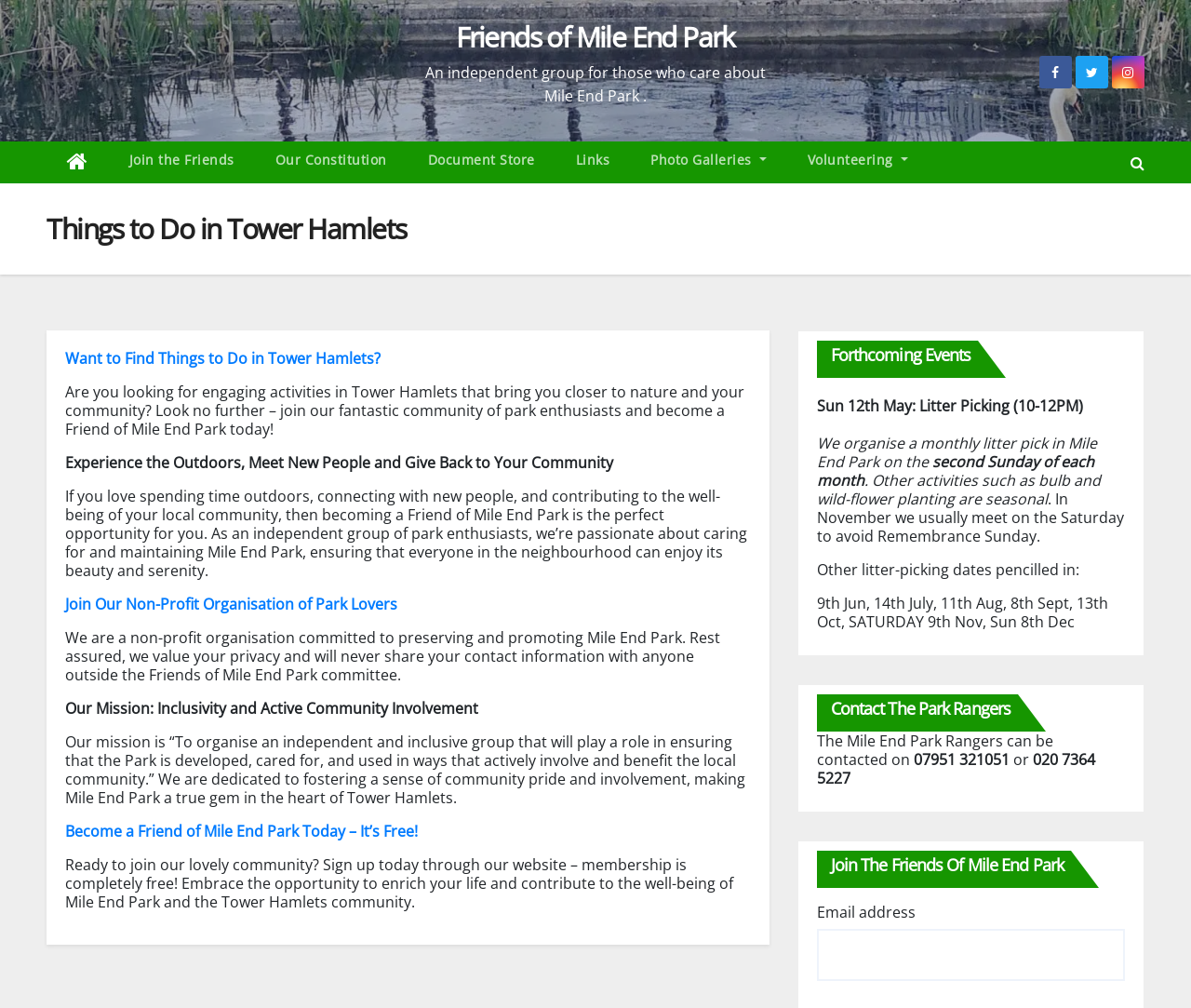Pinpoint the bounding box coordinates for the area that should be clicked to perform the following instruction: "Join the Friends".

[0.091, 0.14, 0.214, 0.177]